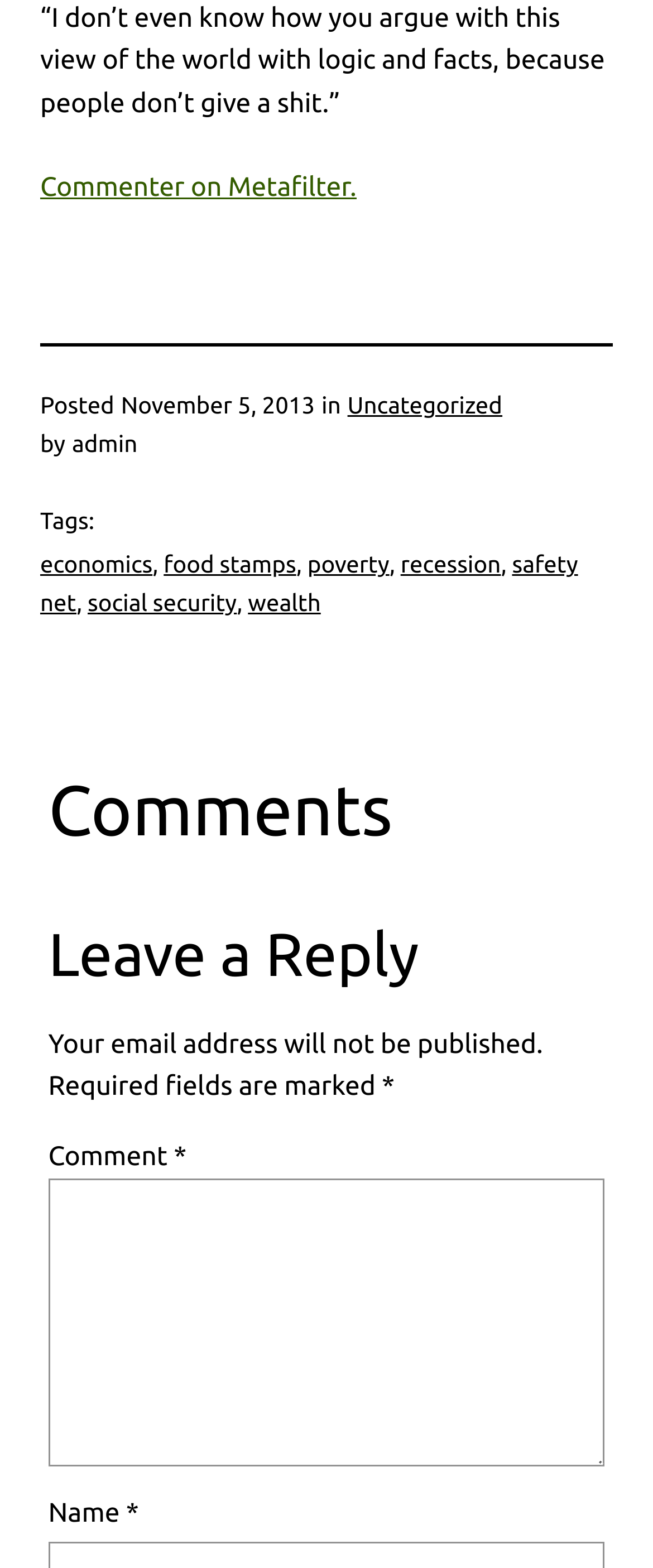What is the category of the post?
Refer to the image and give a detailed answer to the question.

The category of the post can be found by looking at the section located below the date of the post. The category is specified as 'Uncategorized'.